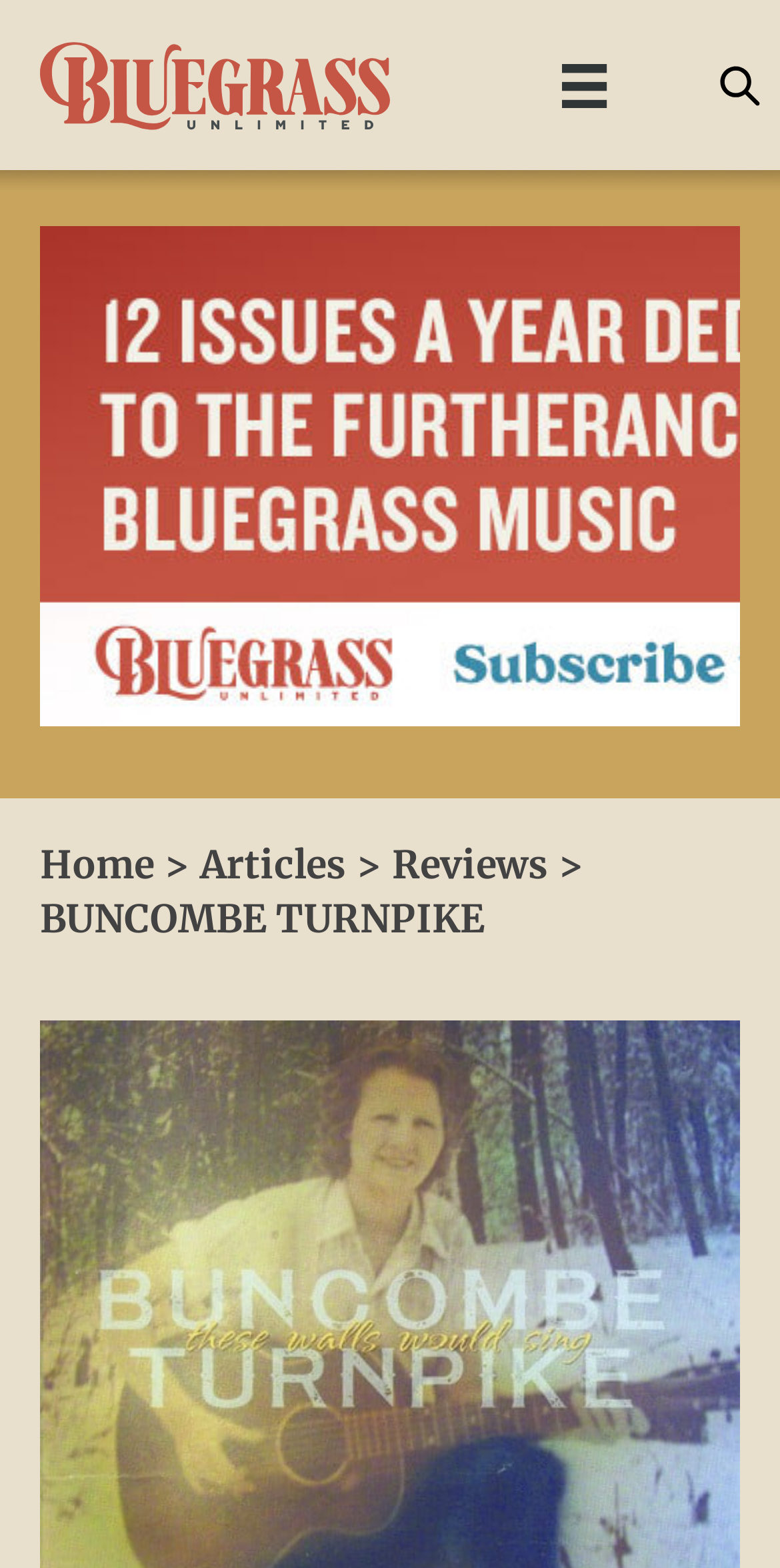By analyzing the image, answer the following question with a detailed response: What is the third navigation option?

The third navigation option can be found in the link element with bounding box coordinates [0.503, 0.536, 0.703, 0.566] which has the text 'Reviews'.